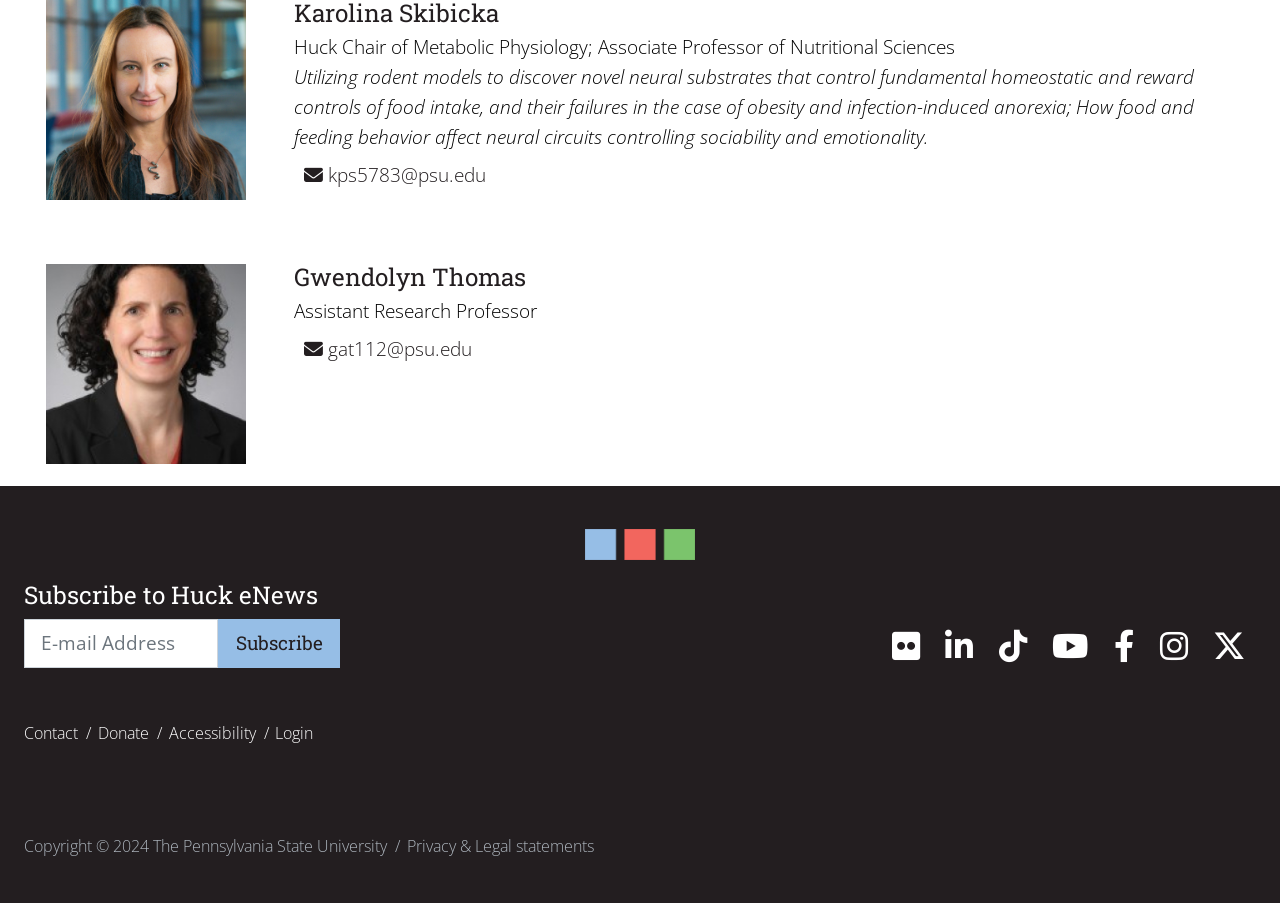Using the element description aria-label="Email Address" name="EMAIL" placeholder="E-mail Address", predict the bounding box coordinates for the UI element. Provide the coordinates in (top-left x, top-left y, bottom-right x, bottom-right y) format with values ranging from 0 to 1.

[0.019, 0.686, 0.171, 0.739]